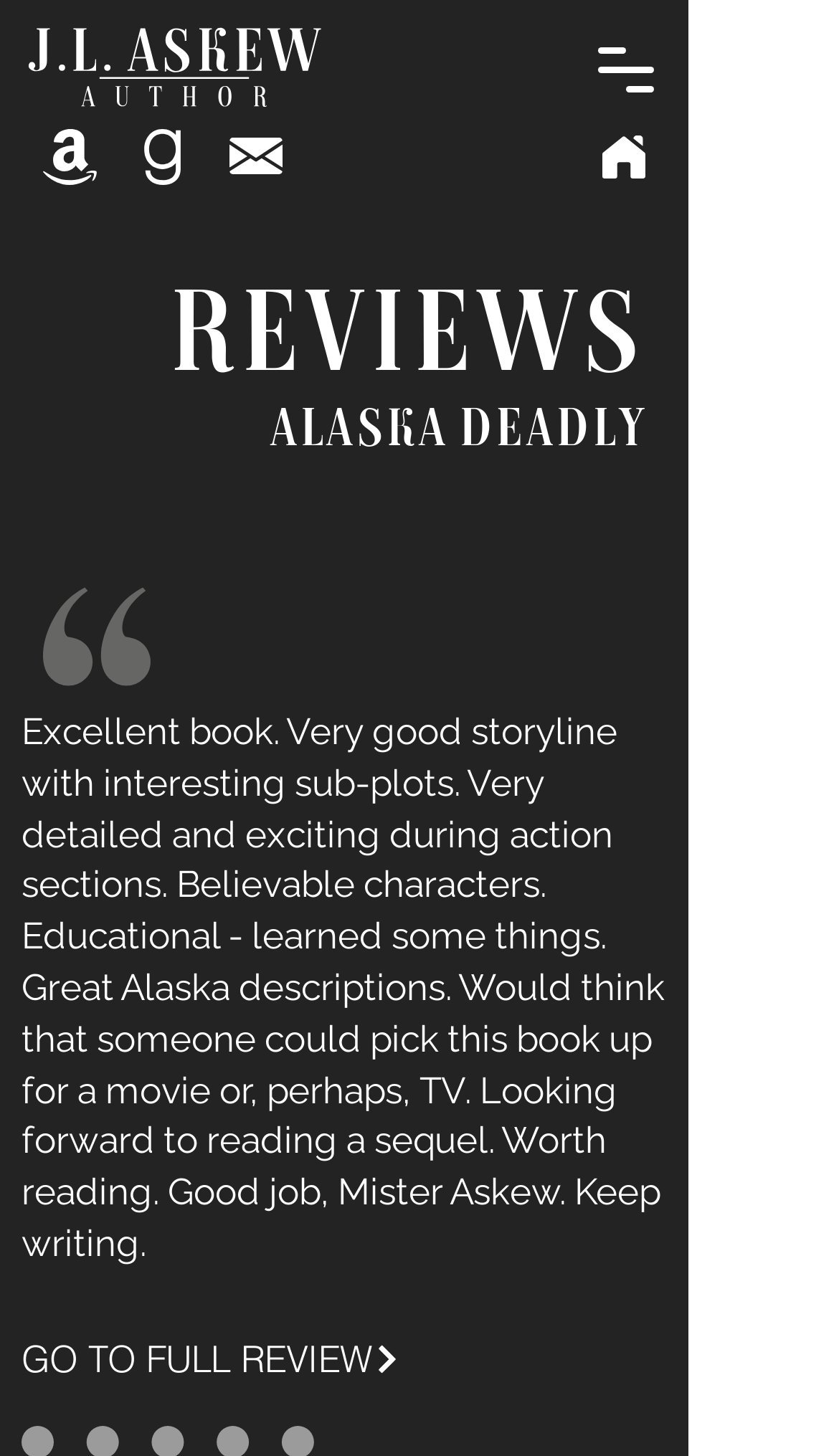What is the genre of the book 'Alaska Deadly'?
Using the information from the image, give a concise answer in one word or a short phrase.

Action/Adventure